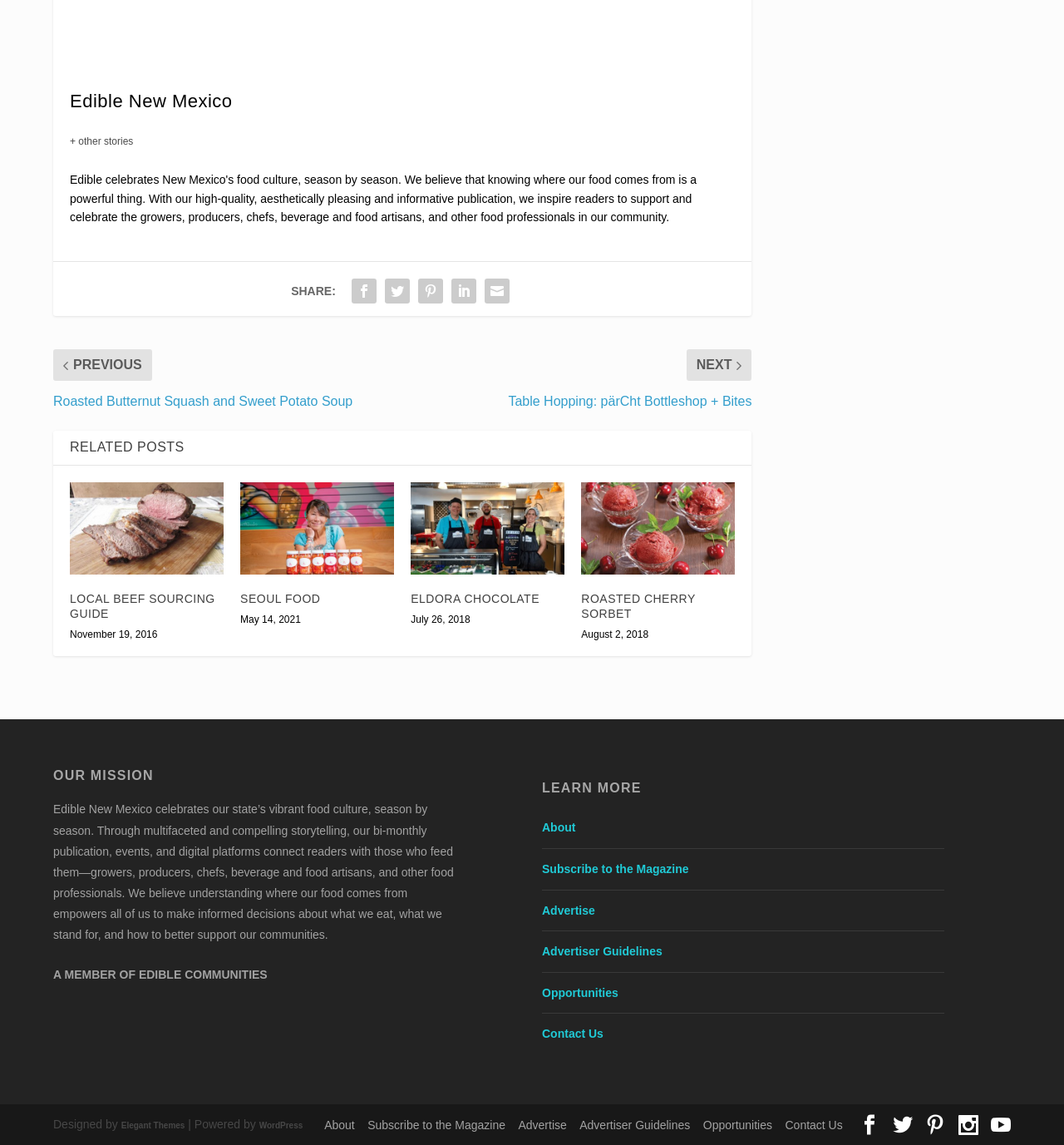Highlight the bounding box of the UI element that corresponds to this description: "2Harvey, Craig A.".

None